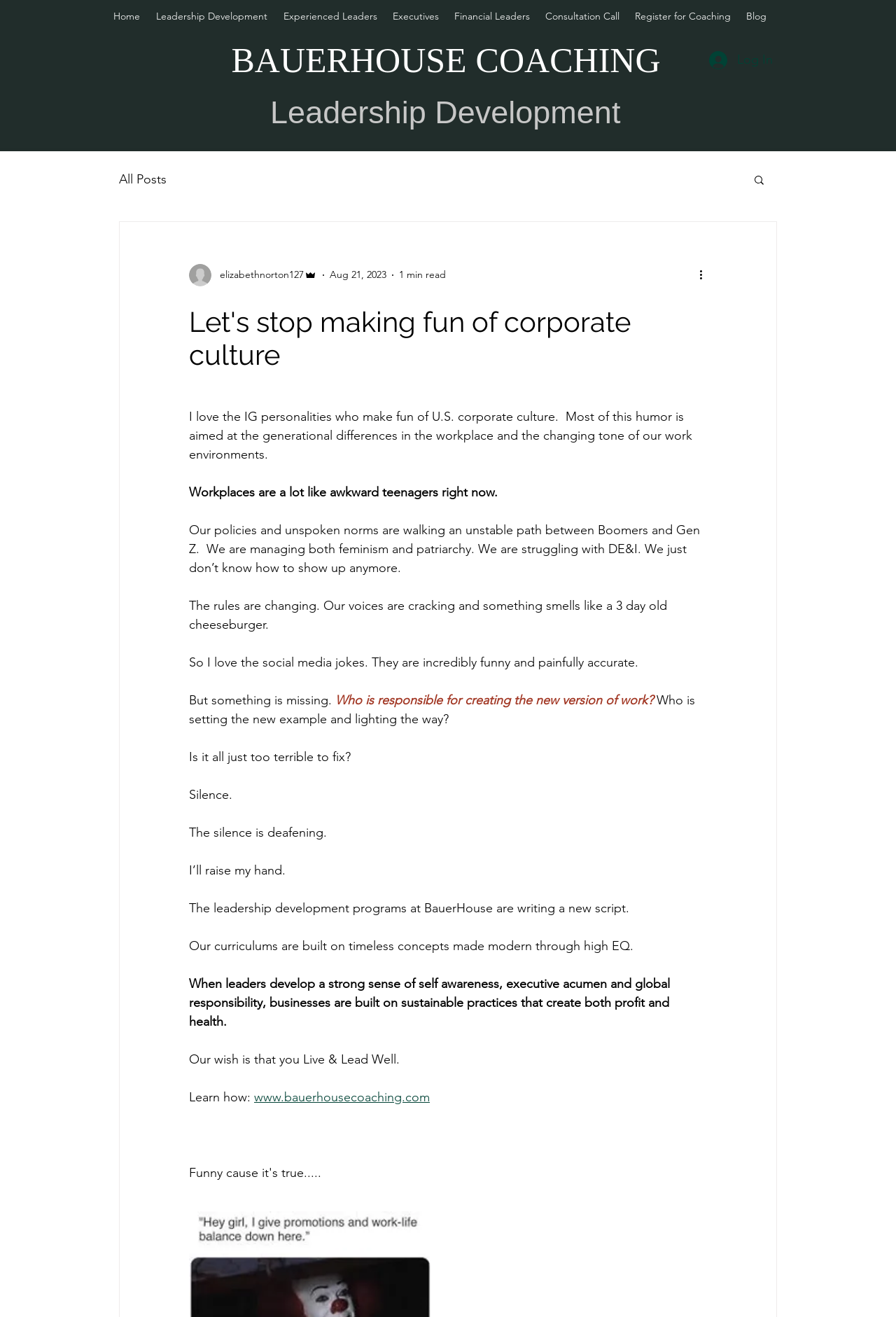Produce a meticulous description of the webpage.

This webpage appears to be a blog post titled "Let's stop making fun of corporate culture" with a focus on leadership development and corporate culture. At the top of the page, there is a navigation menu with links to various sections of the website, including "Home", "Leadership Development", "Experienced Leaders", "Executives", "Financial Leaders", "Consultation Call", "Register for Coaching", and "Blog". 

Below the navigation menu, there is a heading that reads "Leadership Development" and a logo or branding element that says "BAUERHOUSE COACHING". On the top right side of the page, there is a "Log In" button accompanied by a small image.

The main content of the page is a blog post that discusses the humor aimed at generational differences in the workplace and the changing tone of work environments. The post is written in a conversational tone and includes several paragraphs of text. The author expresses their love for social media jokes that poke fun at corporate culture but notes that something is missing and asks who is responsible for creating a new version of work.

Throughout the post, there are several calls to action, including a mention of the leadership development programs at BauerHouse and an invitation to "Live & Lead Well". At the bottom of the post, there is a link to the website "www.bauerhousecoaching.com" where readers can learn more.

On the right side of the page, there is a navigation menu for the blog section, with a link to "All Posts". There is also a search button accompanied by a small image. Above the search button, there is a profile picture of the author, Elizabeth Norton, with a link to her profile and a mention of her role as an admin.